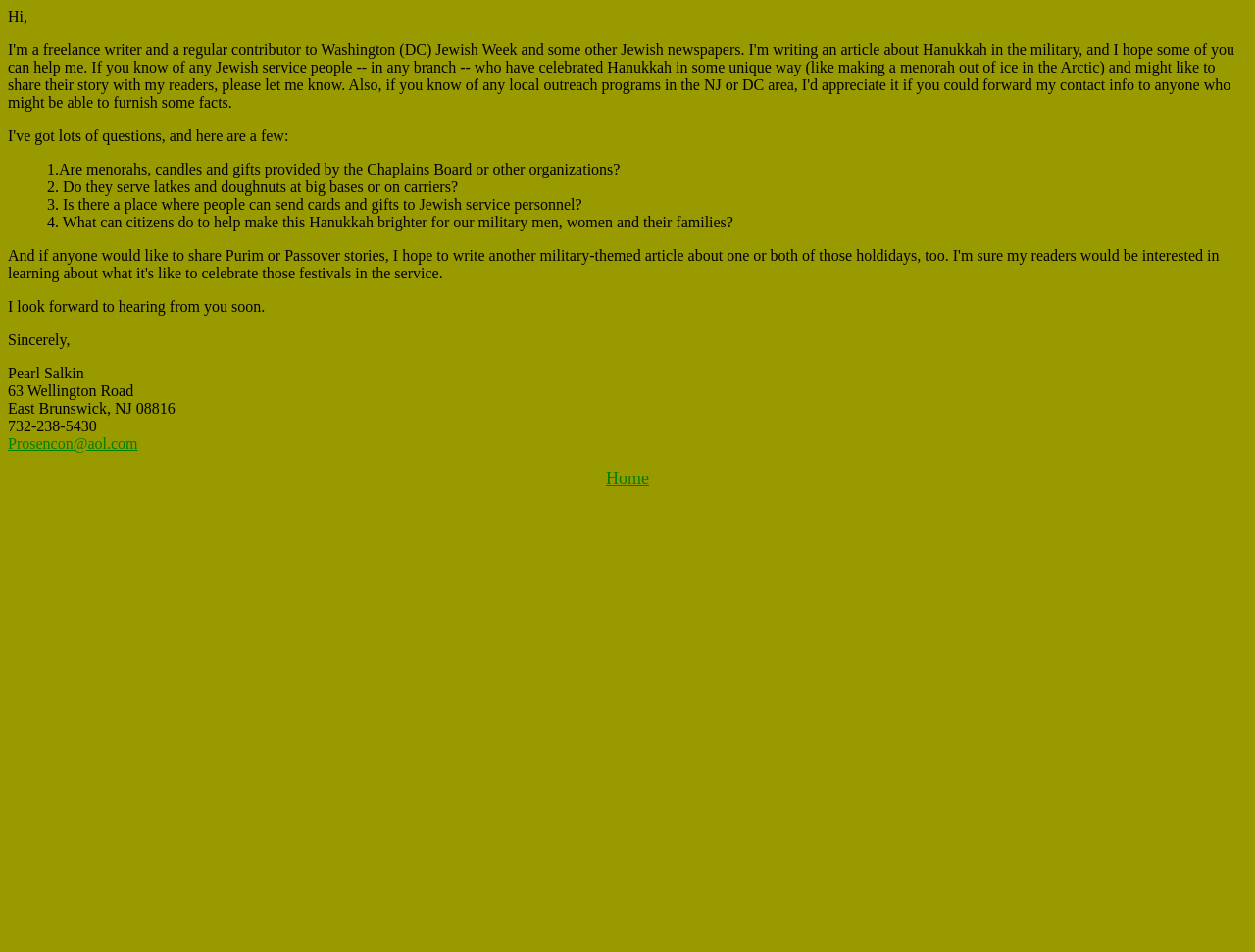Create a detailed narrative of the webpage’s visual and textual elements.

This webpage appears to be a newspaper article or a letter to the editor. At the top, there is a brief greeting "Hi,". Below it, there is a blockquote section that contains four questions related to Hanukkah celebrations in the military, such as whether menorahs and gifts are provided, and how citizens can help make the holiday brighter for military personnel.

Following the blockquote section, there is a message "I look forward to hearing from you soon." signed by Pearl Salkin. Below the signature, there is the author's contact information, including their address, phone number, and email address. There is also a link to the author's homepage or a related website.

At the very bottom of the page, there is another link labeled "Home", which likely directs users back to the main page of the website.